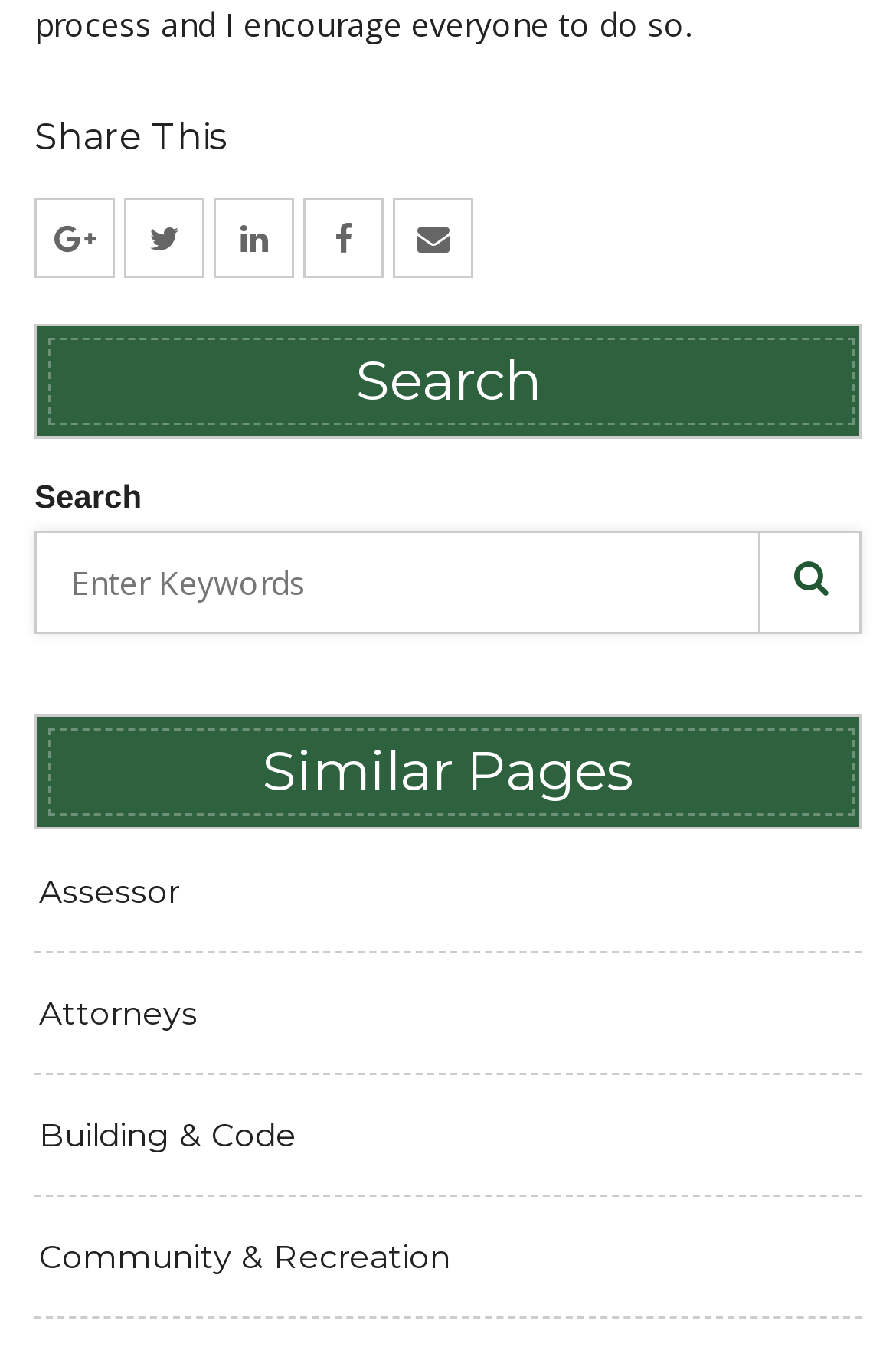Locate the bounding box coordinates of the region to be clicked to comply with the following instruction: "Click on Courtship link". The coordinates must be four float numbers between 0 and 1, in the form [left, top, right, bottom].

None